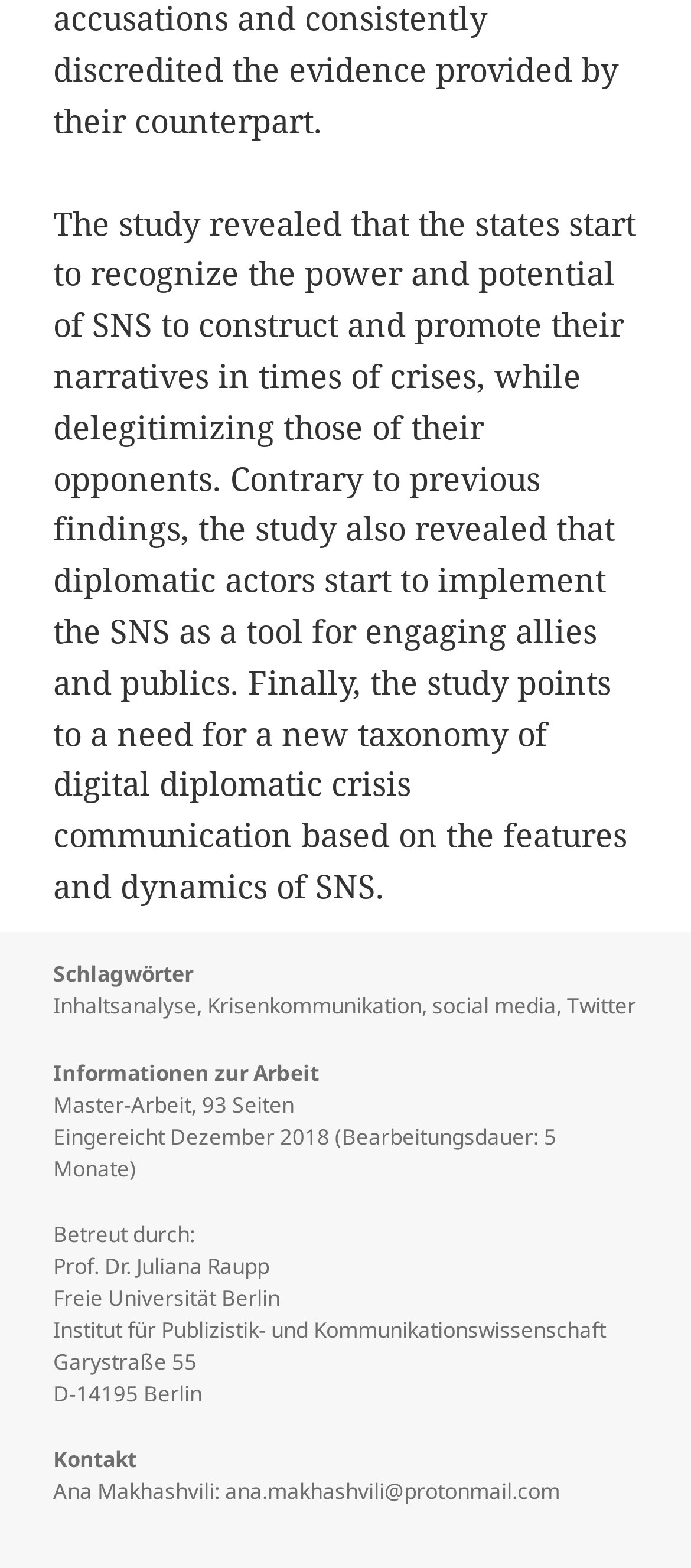What is the topic of the study?
Look at the image and answer the question using a single word or phrase.

SNS in times of crises